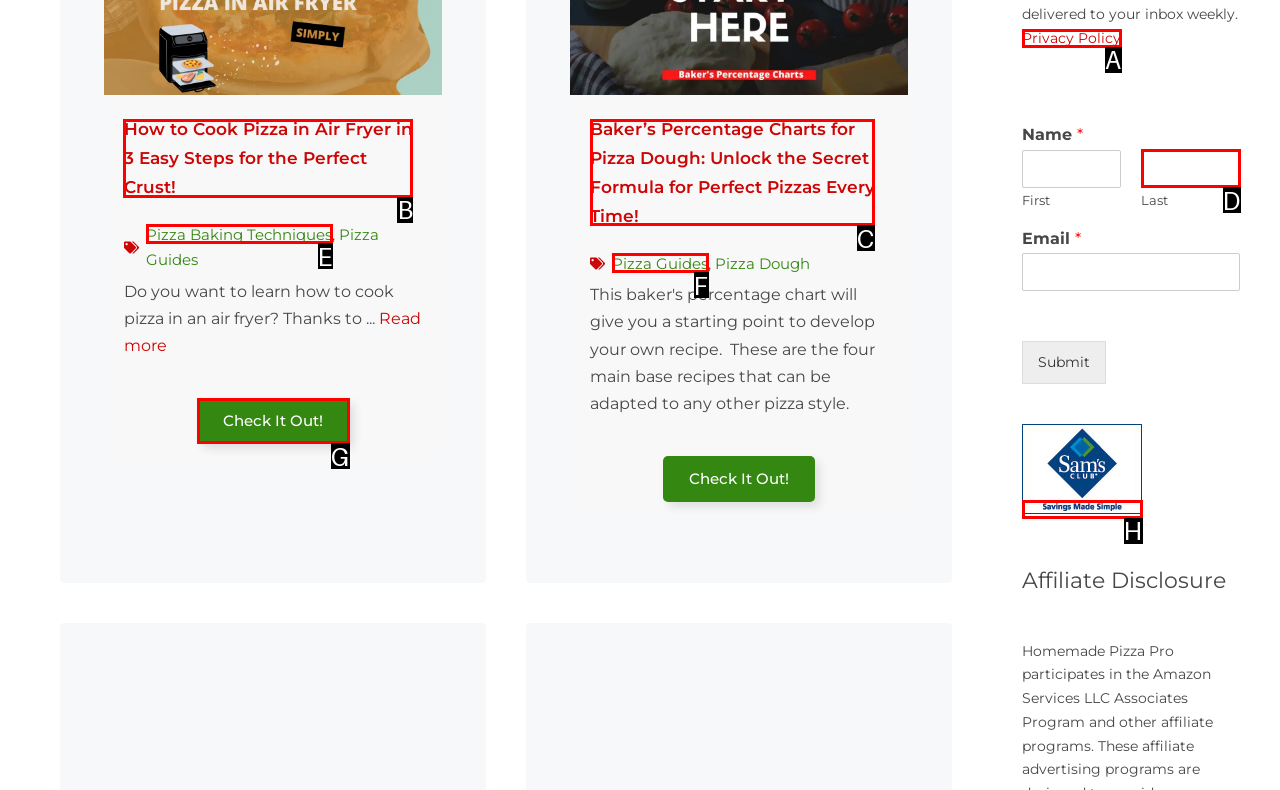Given the instruction: Check out the Baker’s Percentage Charts for pizza dough, which HTML element should you click on?
Answer with the letter that corresponds to the correct option from the choices available.

C